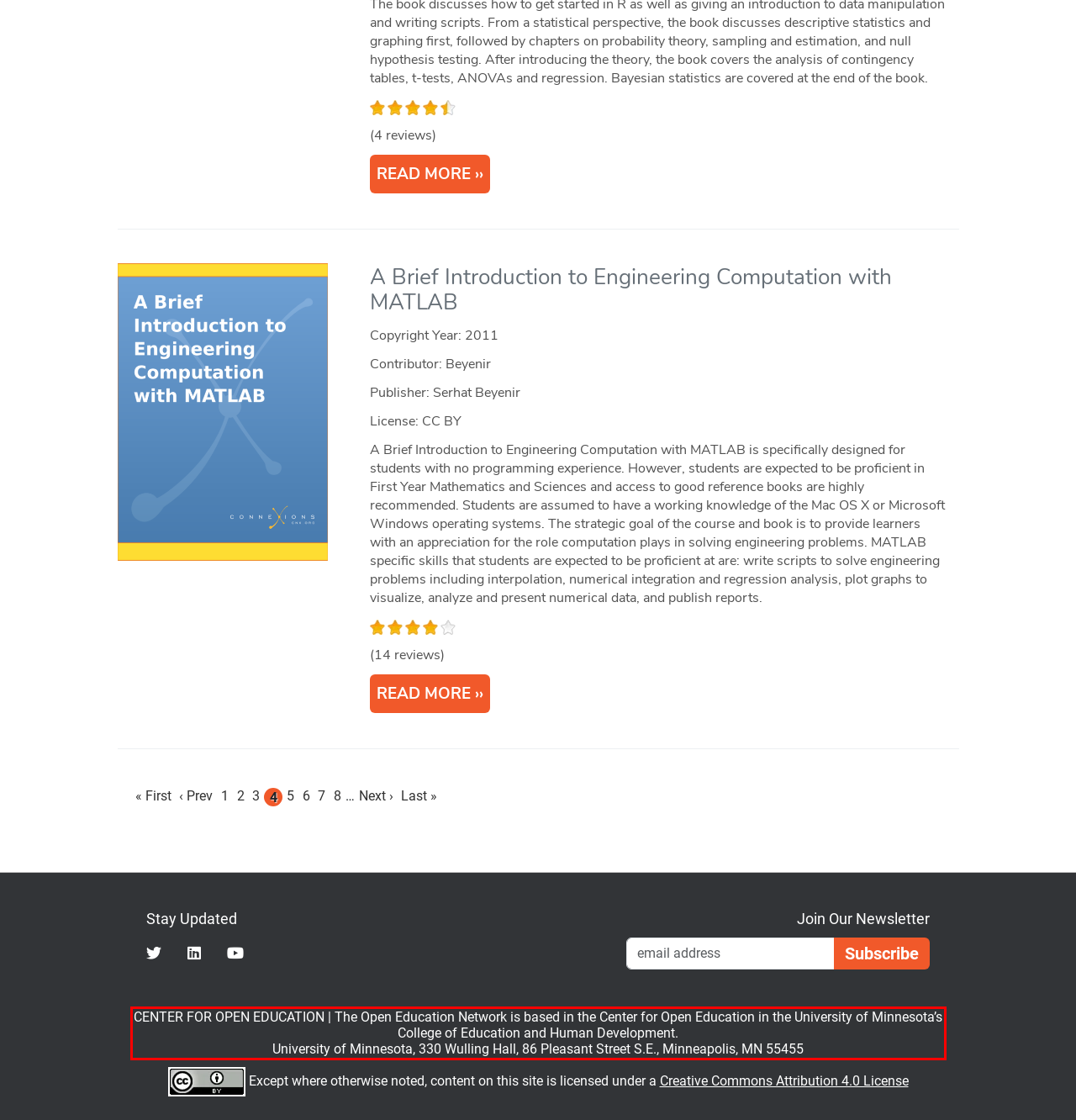Please extract the text content from the UI element enclosed by the red rectangle in the screenshot.

CENTER FOR OPEN EDUCATION | The Open Education Network is based in the Center for Open Education in the University of Minnesota’s College of Education and Human Development. University of Minnesota, 330 Wulling Hall, 86 Pleasant Street S.E., Minneapolis, MN 55455